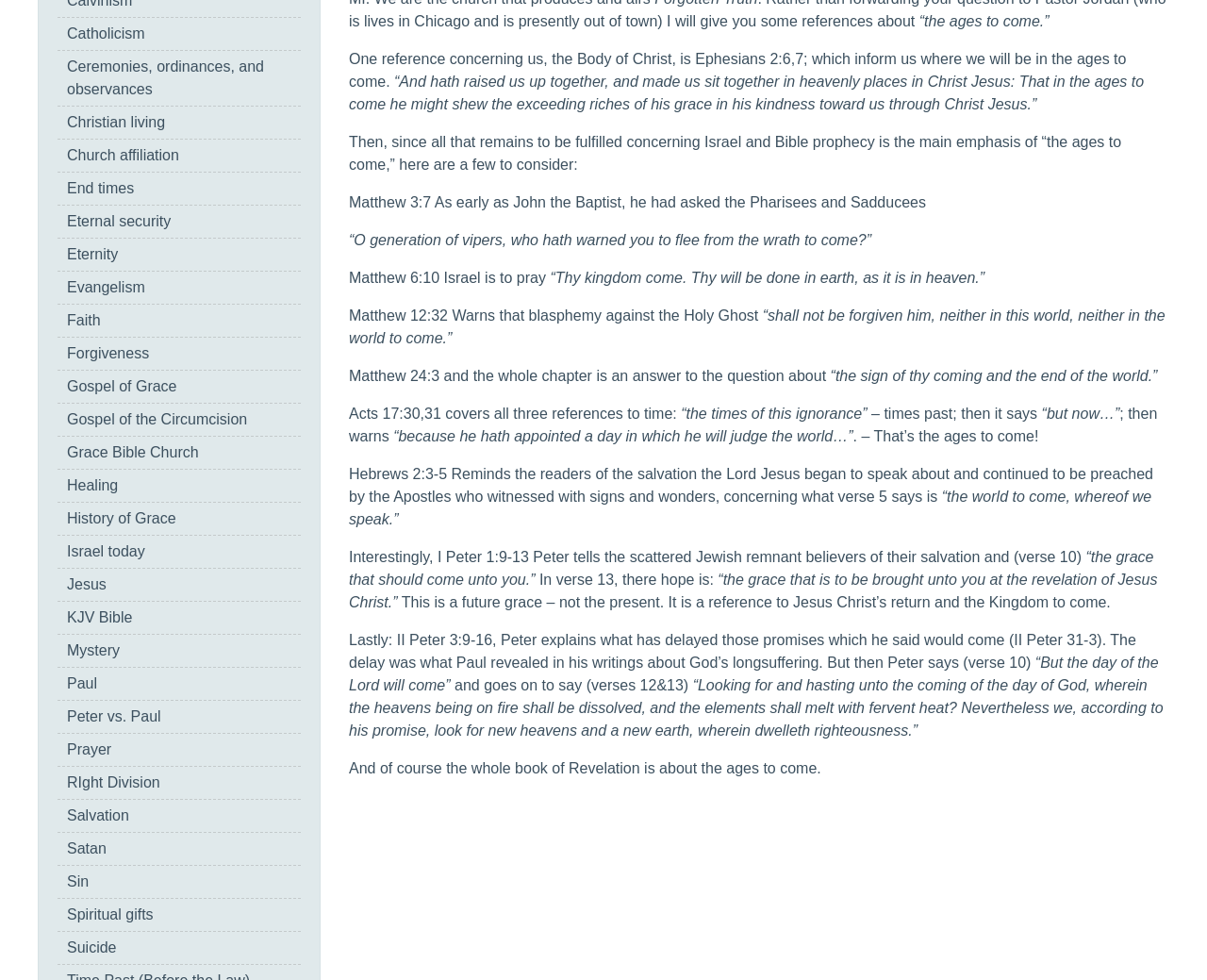Find the bounding box coordinates of the area to click in order to follow the instruction: "Learn about 'Israel today'".

[0.055, 0.555, 0.12, 0.571]